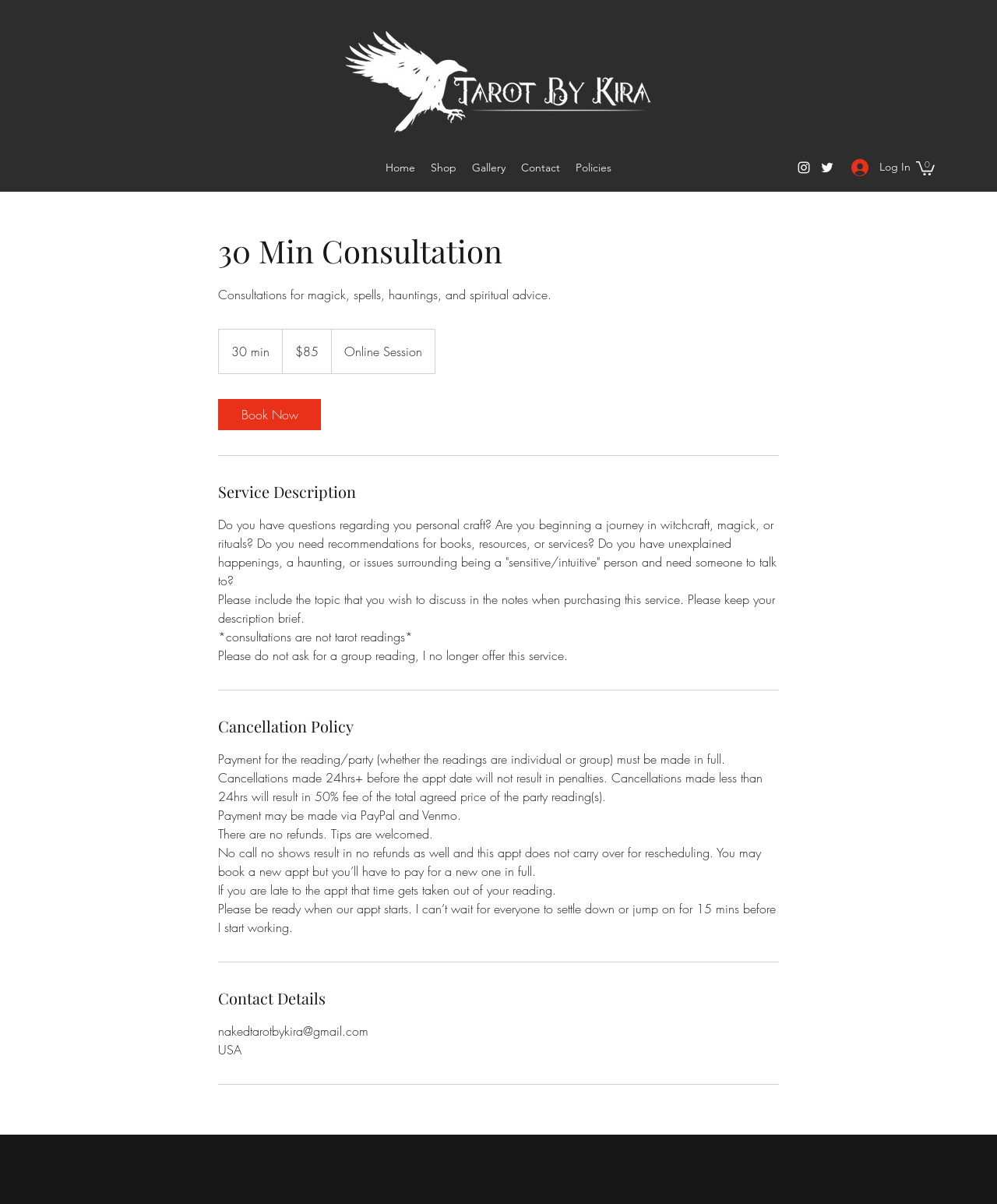How much does the 30-minute consultation cost?
Please respond to the question with as much detail as possible.

The cost of the 30-minute consultation can be found in the main region of the webpage, which is '85 US dollars'. This is indicated by the static text element with the text '85 US dollars'.